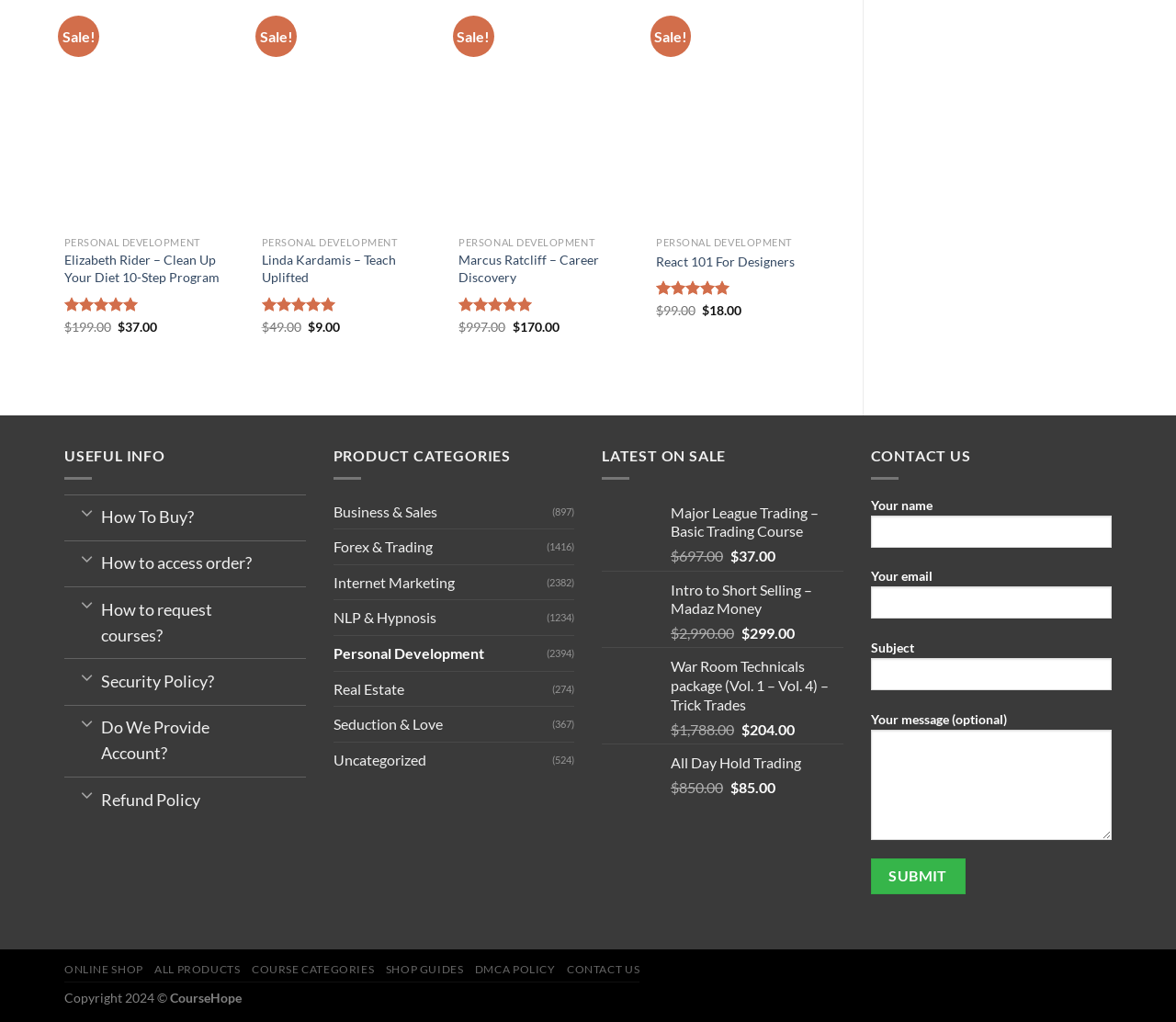Please provide a comprehensive response to the question below by analyzing the image: 
How many products have a rating of 5.00 out of 5?

I counted the number of products with a rating of 5.00 out of 5 by looking at the images with the text 'Rated 5.00 out of 5' and found 5 such products.